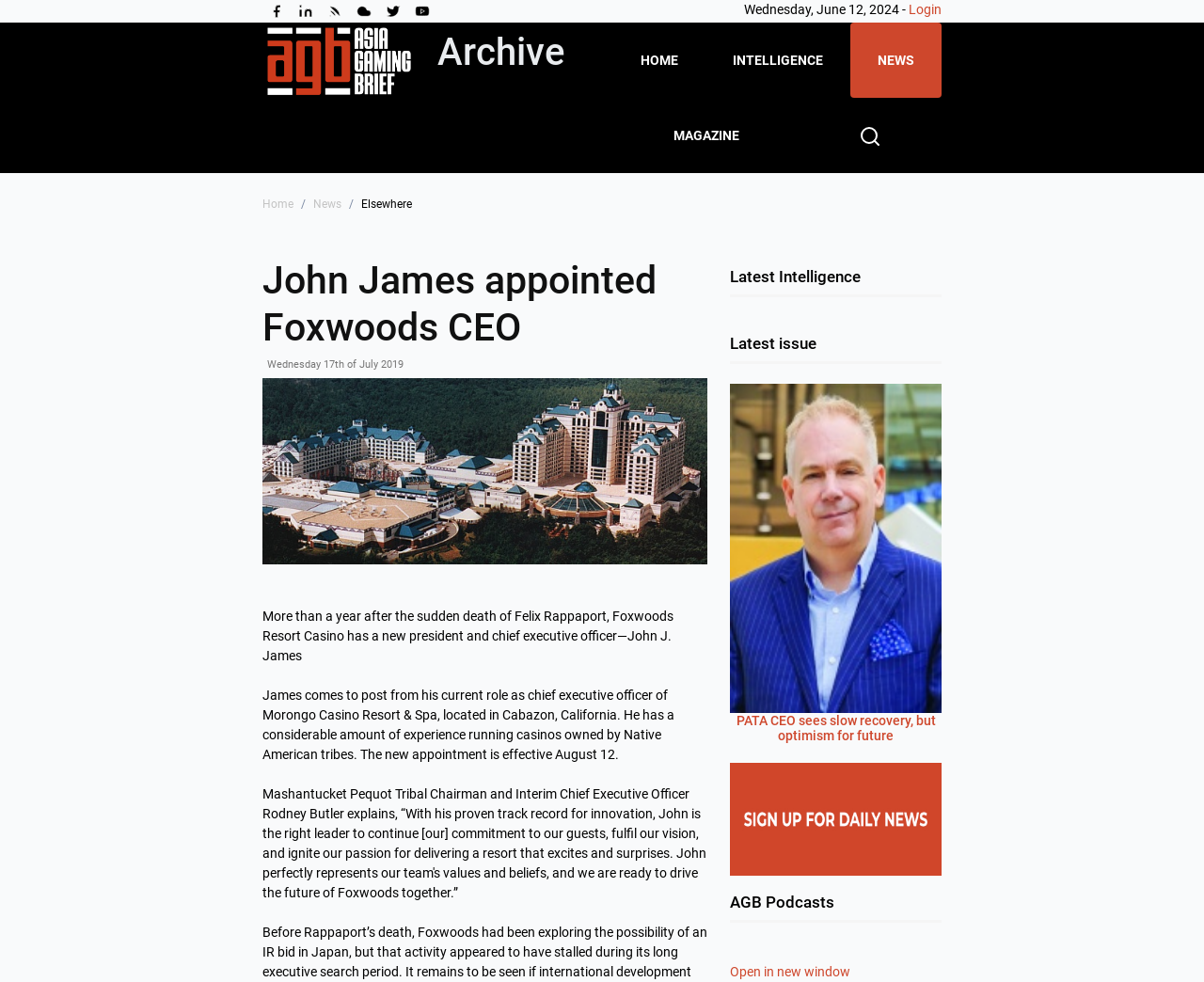Determine the bounding box coordinates of the clickable region to carry out the instruction: "Signup for newsletter".

[0.607, 0.825, 0.782, 0.841]